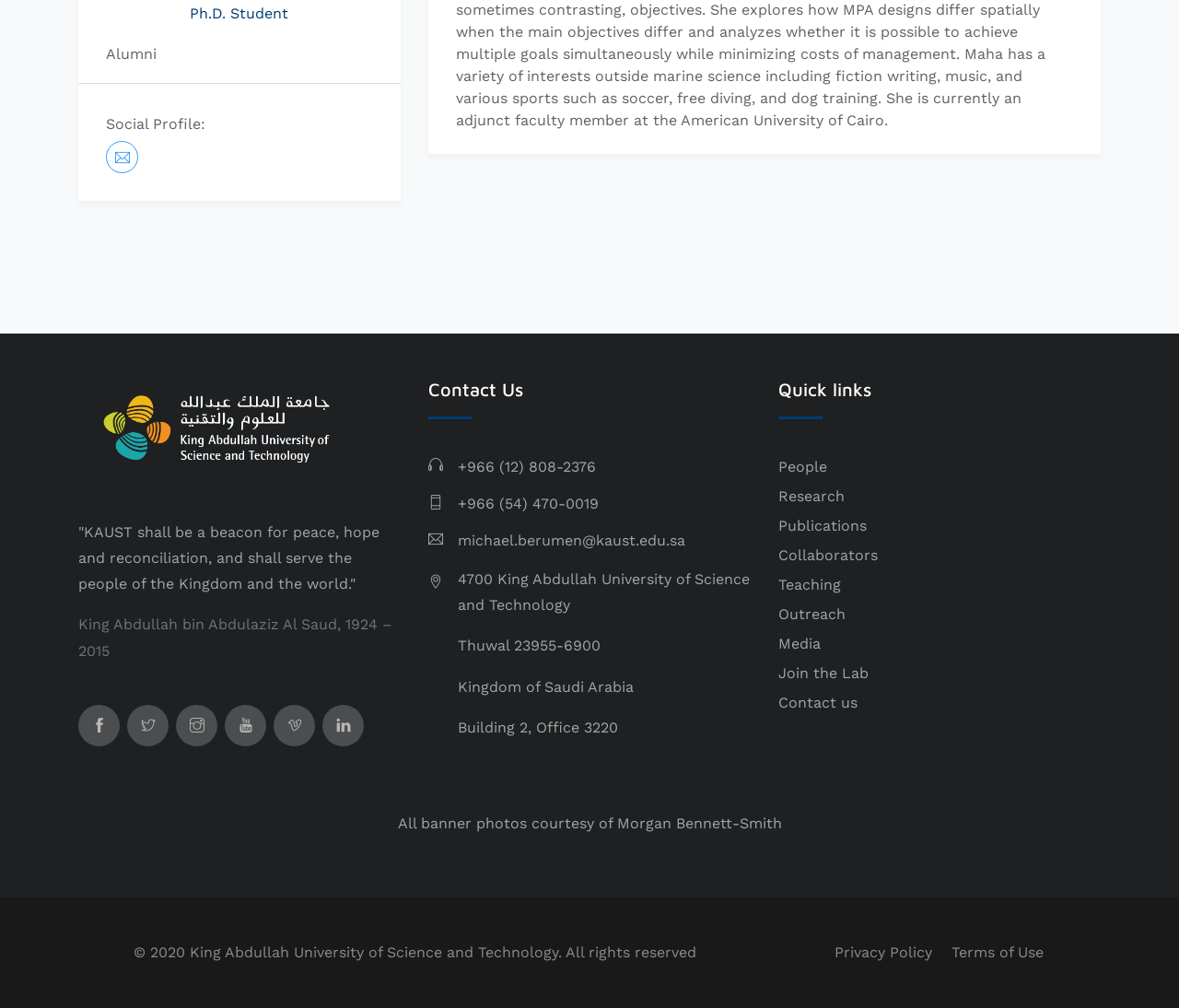Determine the bounding box coordinates in the format (top-left x, top-left y, bottom-right x, bottom-right y). Ensure all values are floating point numbers between 0 and 1. Identify the bounding box of the UI element described by: Media

[0.66, 0.63, 0.696, 0.647]